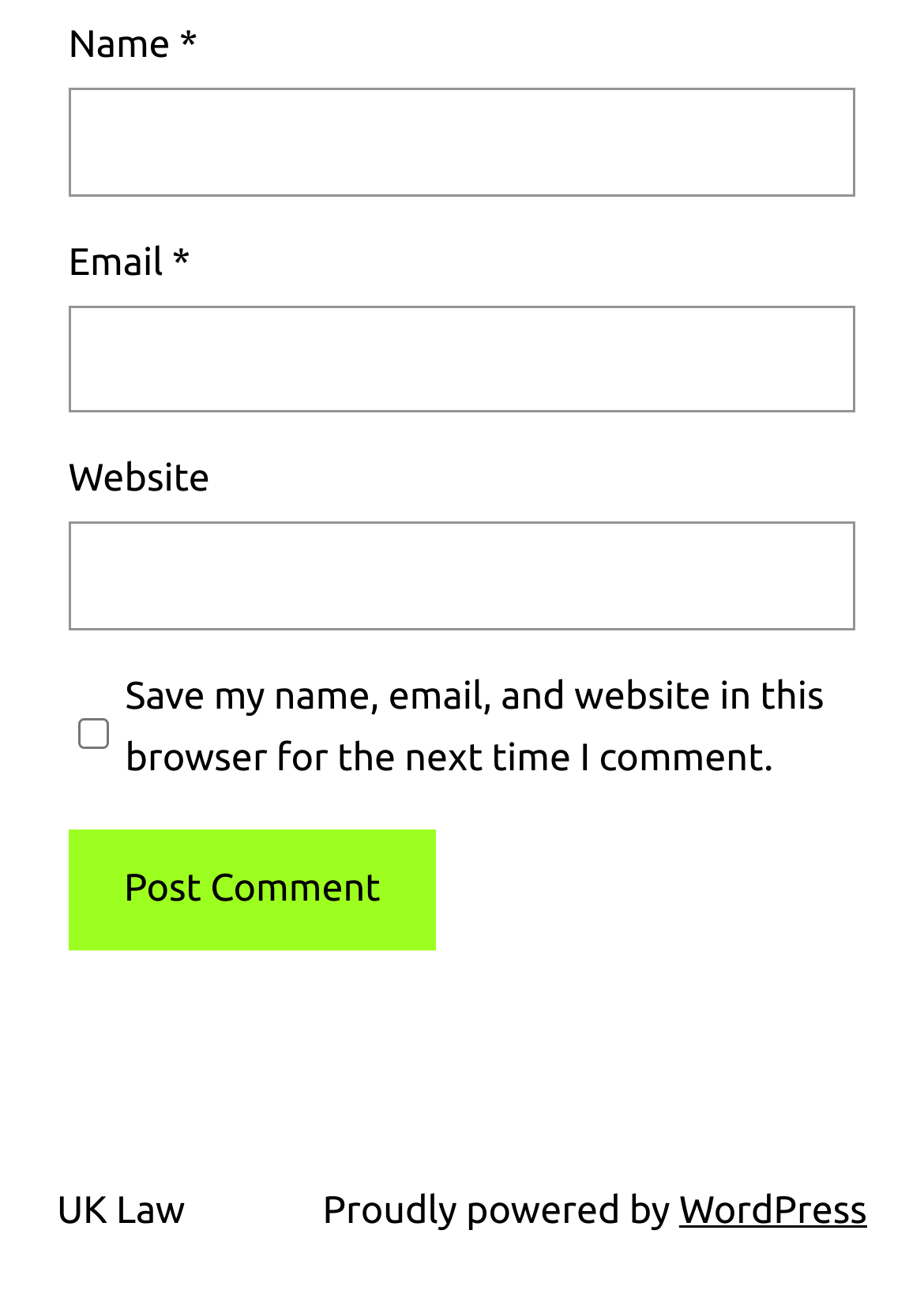Please determine the bounding box coordinates for the UI element described here. Use the format (top-left x, top-left y, bottom-right x, bottom-right y) with values bounded between 0 and 1: name="et_pb_contact_email_0" placeholder="Email Address"

None